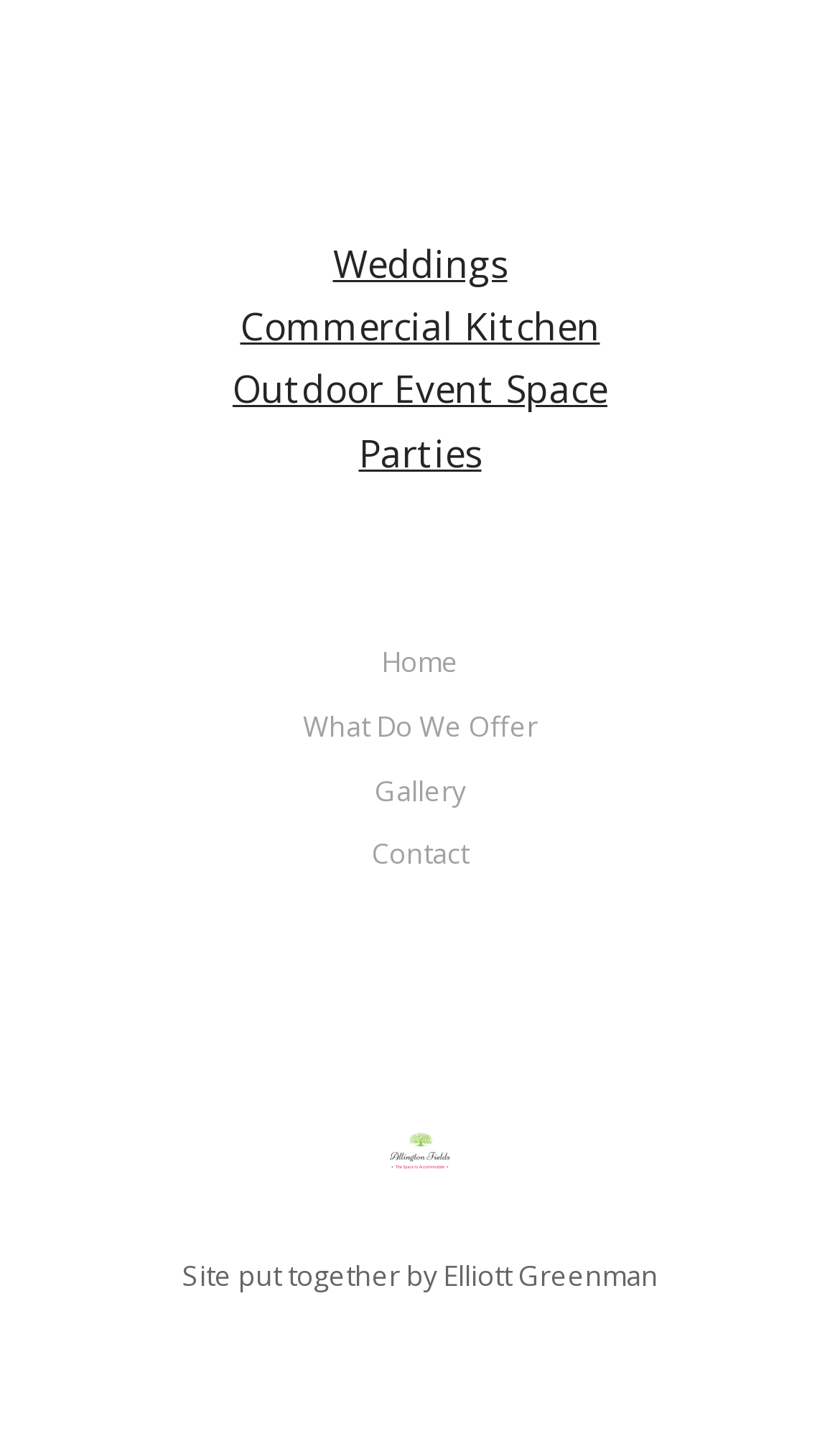Give a concise answer using one word or a phrase to the following question:
What is the purpose of the 'Gallery' link?

To view event photos